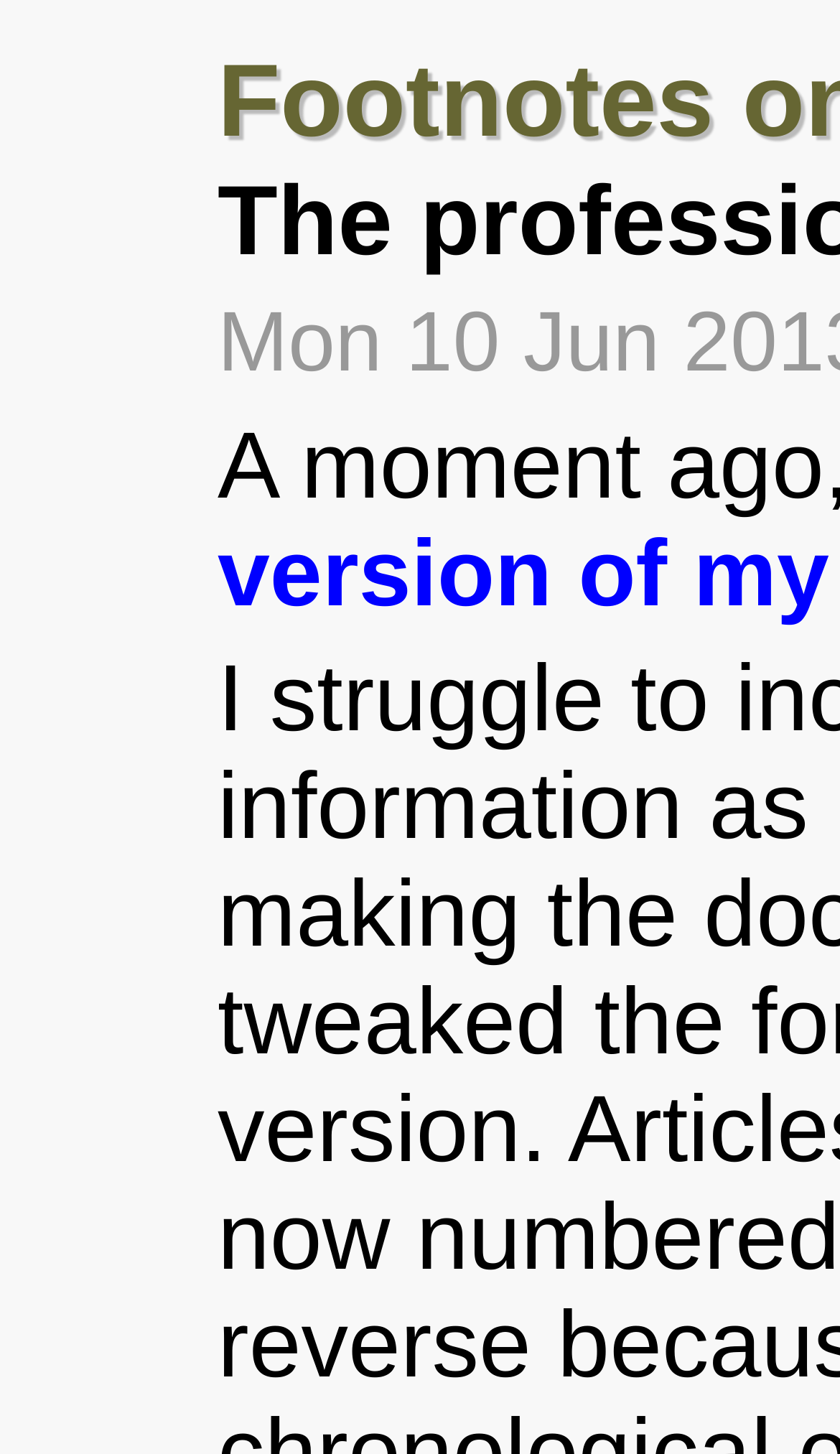Determine the webpage's heading and output its text content.

Footnotes on Epicycles